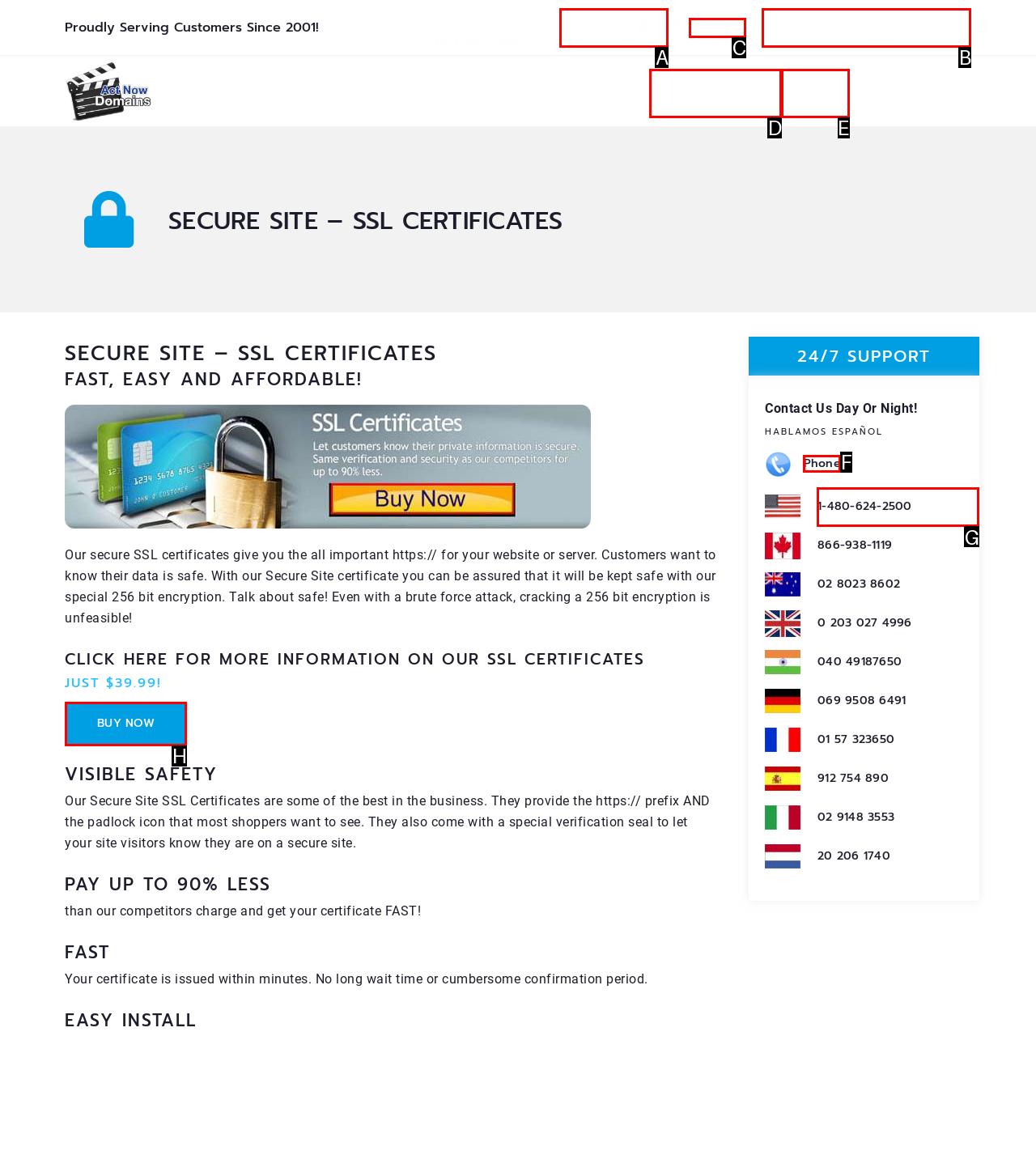Tell me which UI element to click to fulfill the given task: Call us at 1-480-624-2500. Respond with the letter of the correct option directly.

G